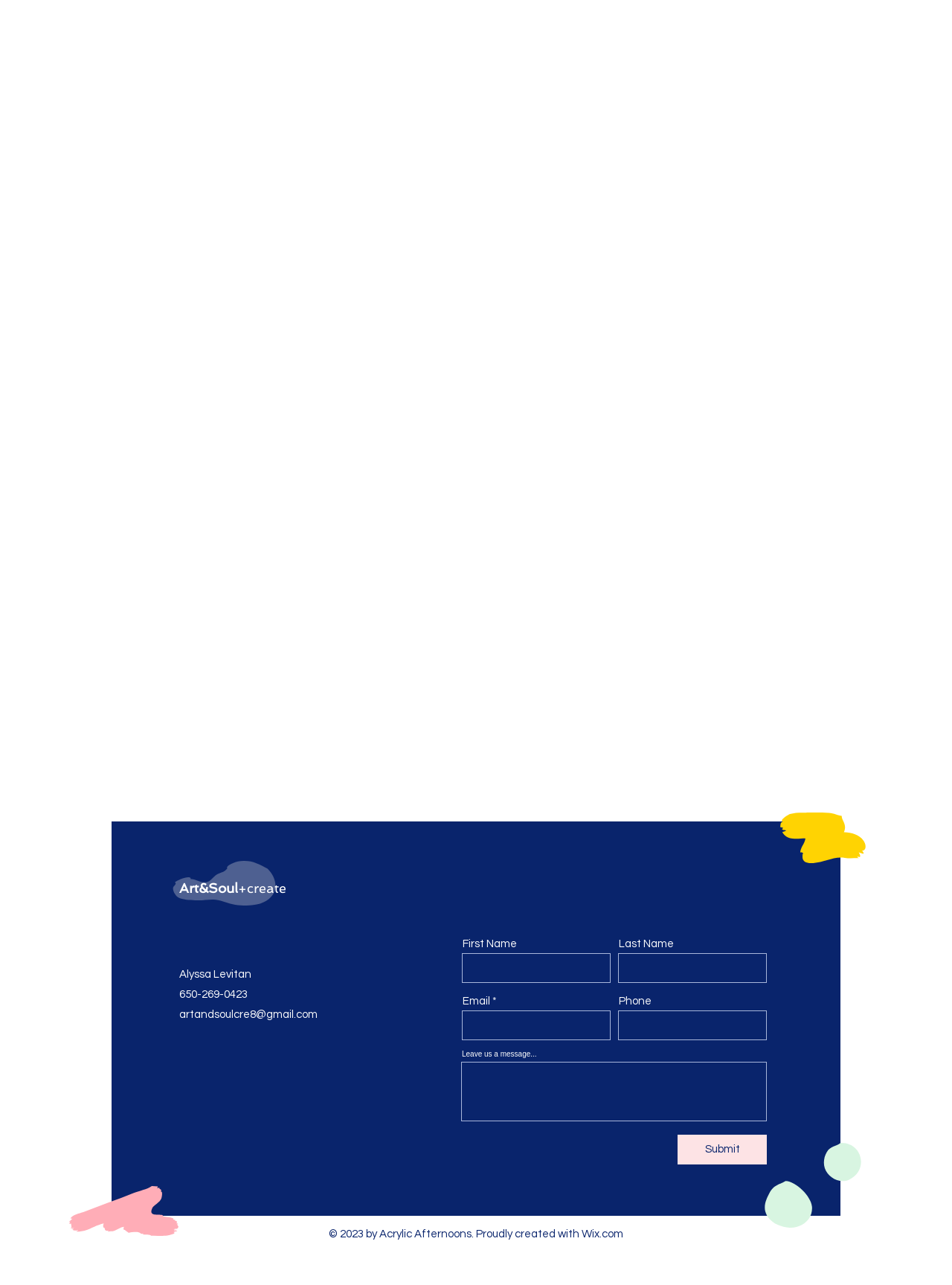Can you specify the bounding box coordinates of the area that needs to be clicked to fulfill the following instruction: "search for a topic"?

None